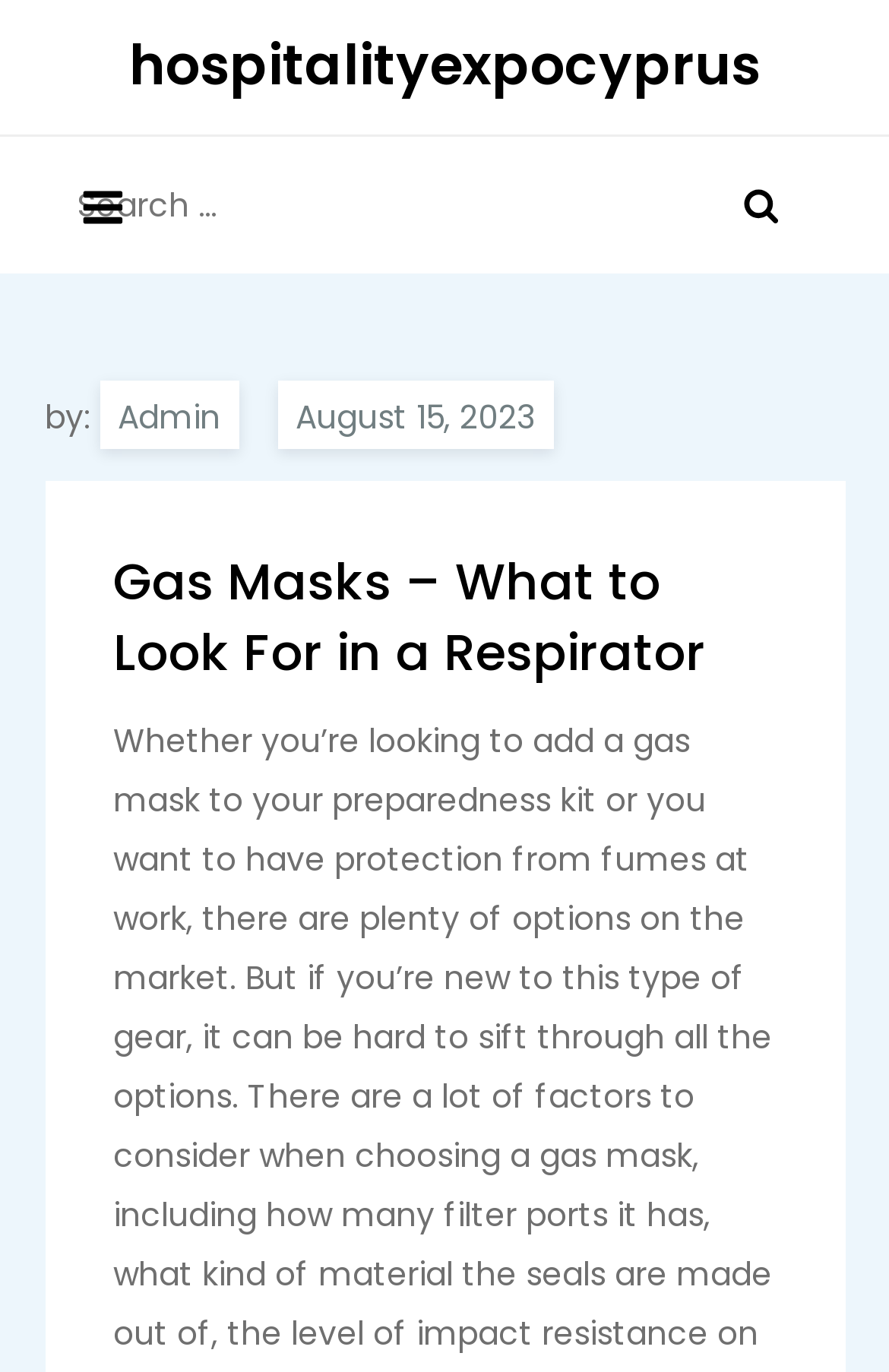Can you find the bounding box coordinates for the UI element given this description: "hospitalityexpocyprus"? Provide the coordinates as four float numbers between 0 and 1: [left, top, right, bottom].

[0.145, 0.02, 0.855, 0.075]